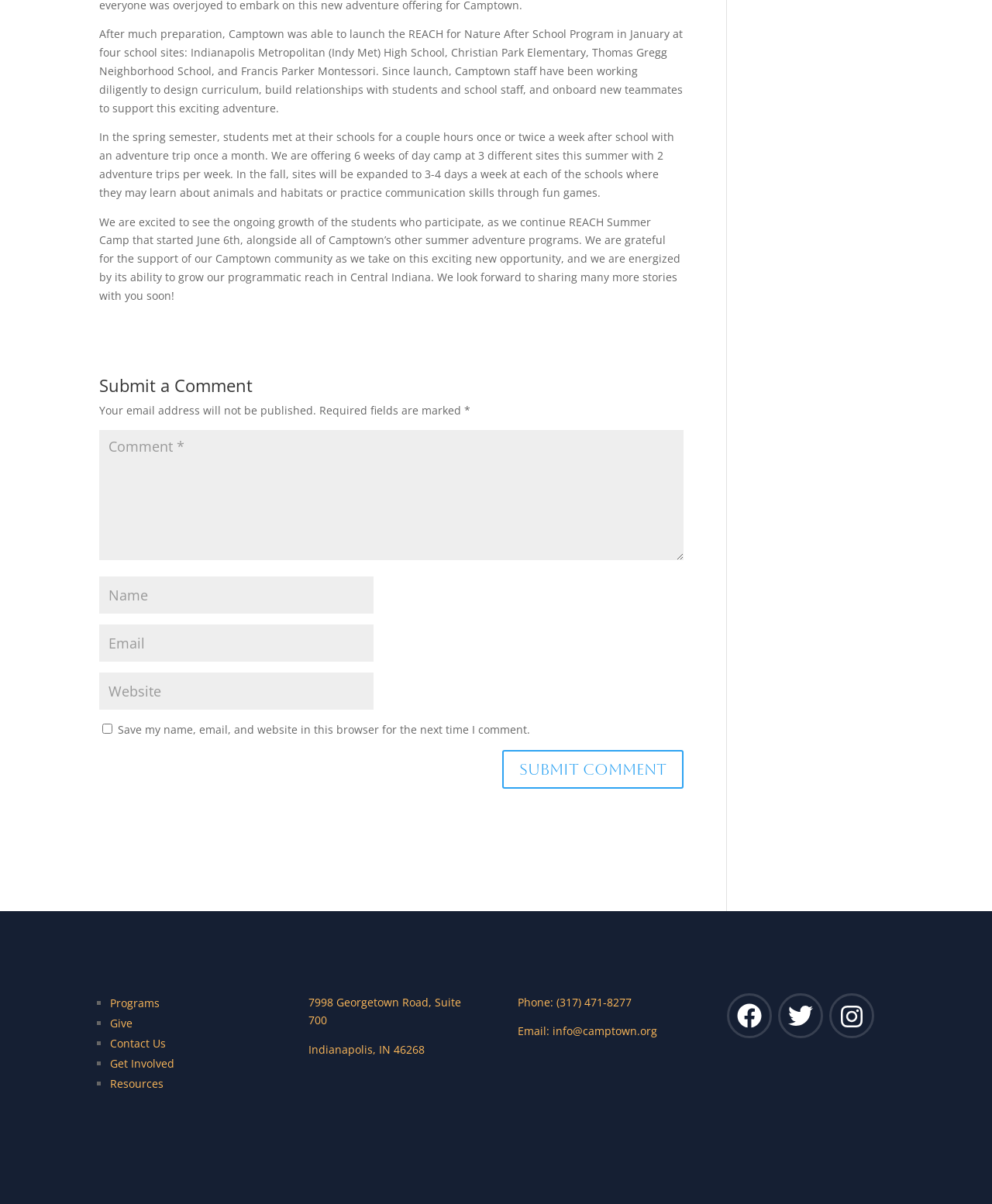Please identify the bounding box coordinates of the region to click in order to complete the given instruction: "Click the 'Submit Comment' button". The coordinates should be four float numbers between 0 and 1, i.e., [left, top, right, bottom].

[0.506, 0.623, 0.689, 0.655]